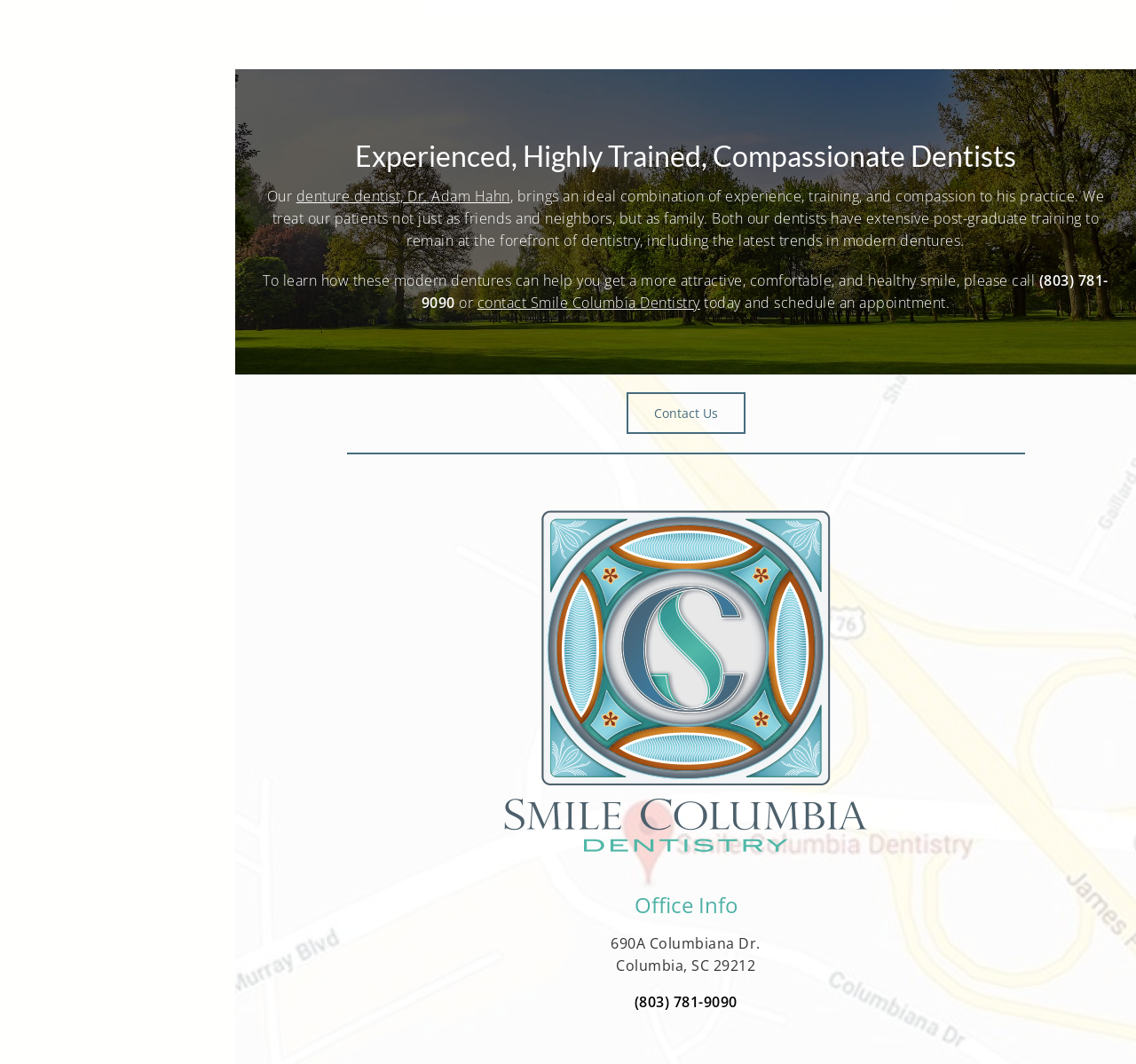Please look at the image and answer the question with a detailed explanation: What is the name of the dentistry practice?

The answer can be inferred from the logo and the text 'Smile Columbia Dentistry' which is mentioned multiple times on the webpage.